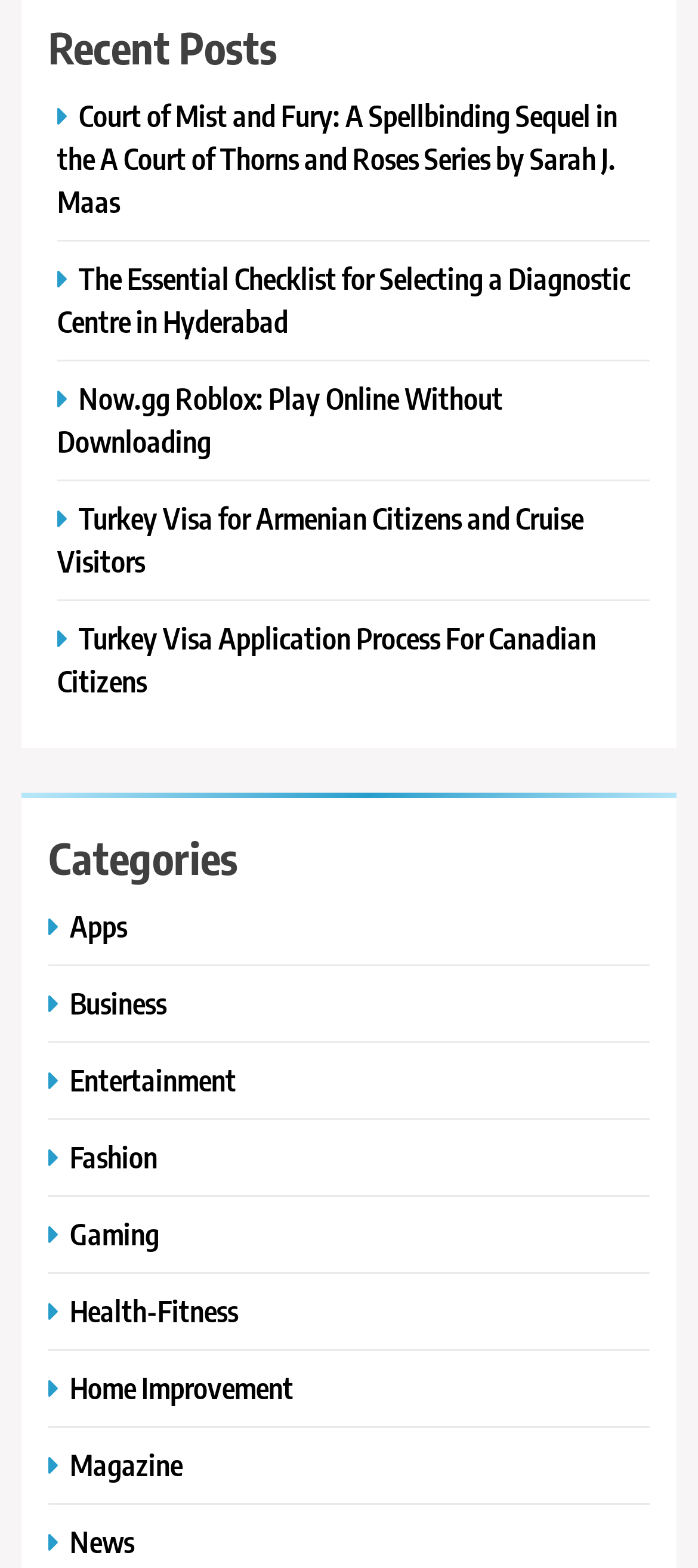Find the bounding box of the element with the following description: "Home Improvement". The coordinates must be four float numbers between 0 and 1, formatted as [left, top, right, bottom].

[0.069, 0.873, 0.433, 0.897]